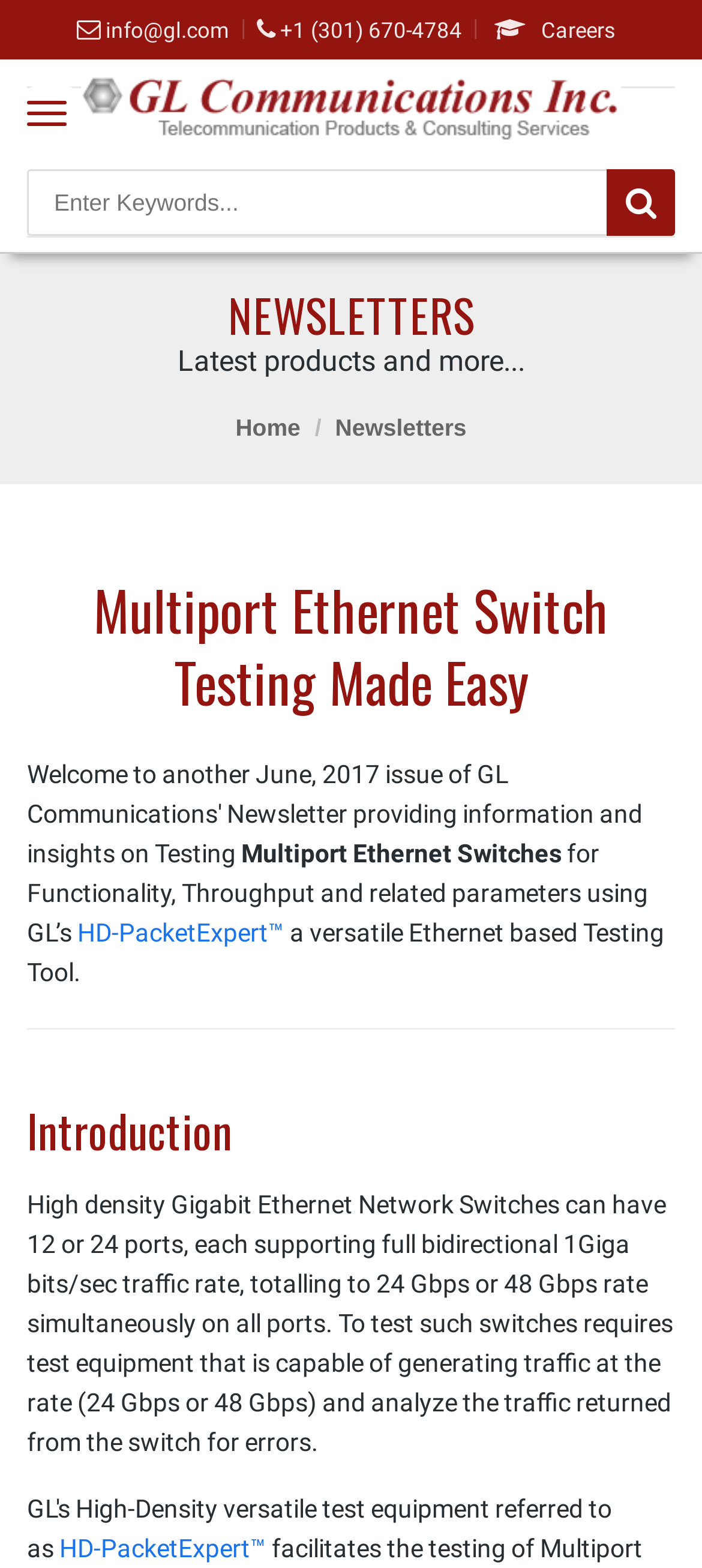What is the maximum traffic rate of a 24-port Gigabit Ethernet Network Switch?
Answer the question with detailed information derived from the image.

I found this information in the paragraph that describes the introduction to testing high-density Gigabit Ethernet Network Switches, which states that such switches can have a total traffic rate of 24 Gbps or 48 Gbps simultaneously on all ports.